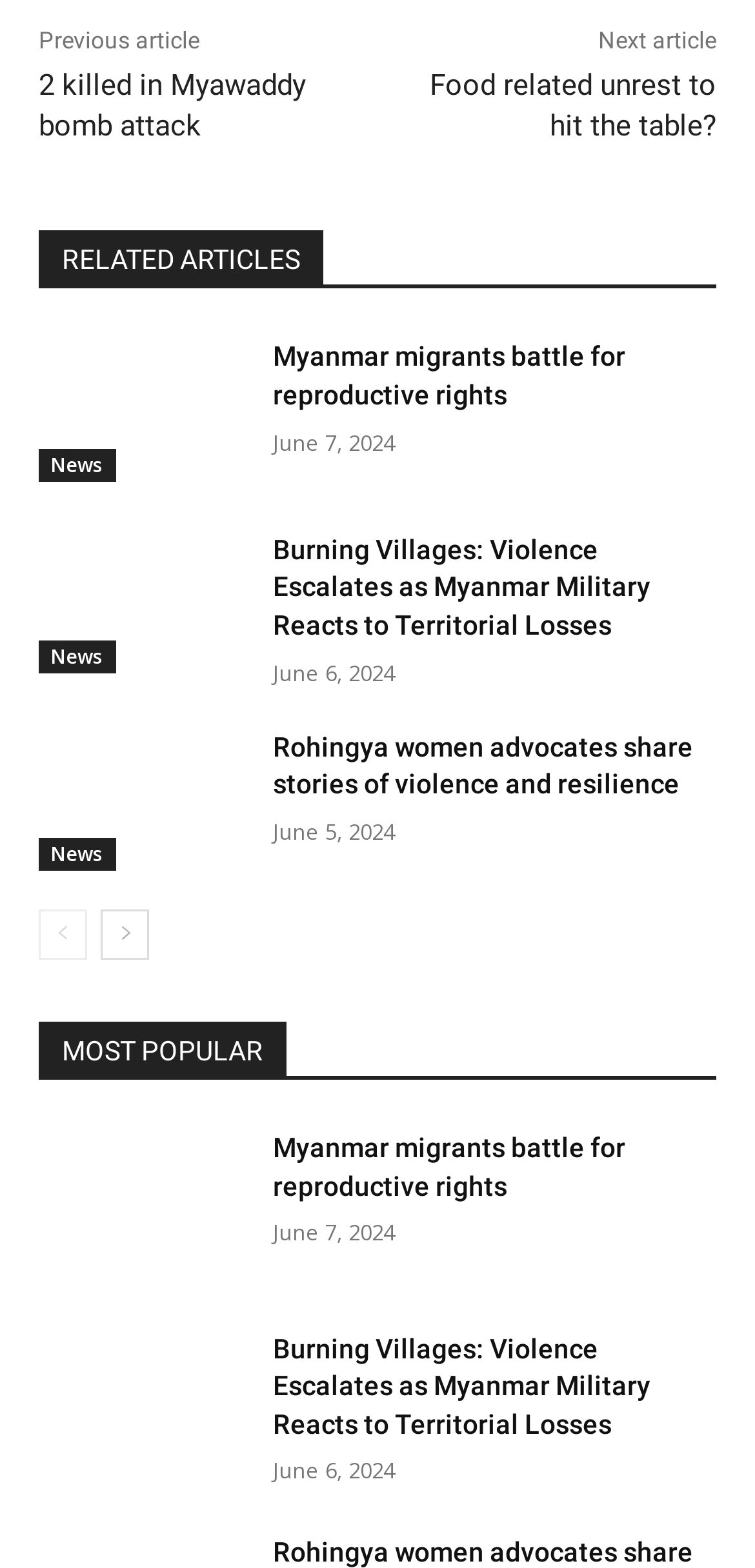Answer the question using only a single word or phrase: 
How many categories are listed in the 'MOST POPULAR' section?

24